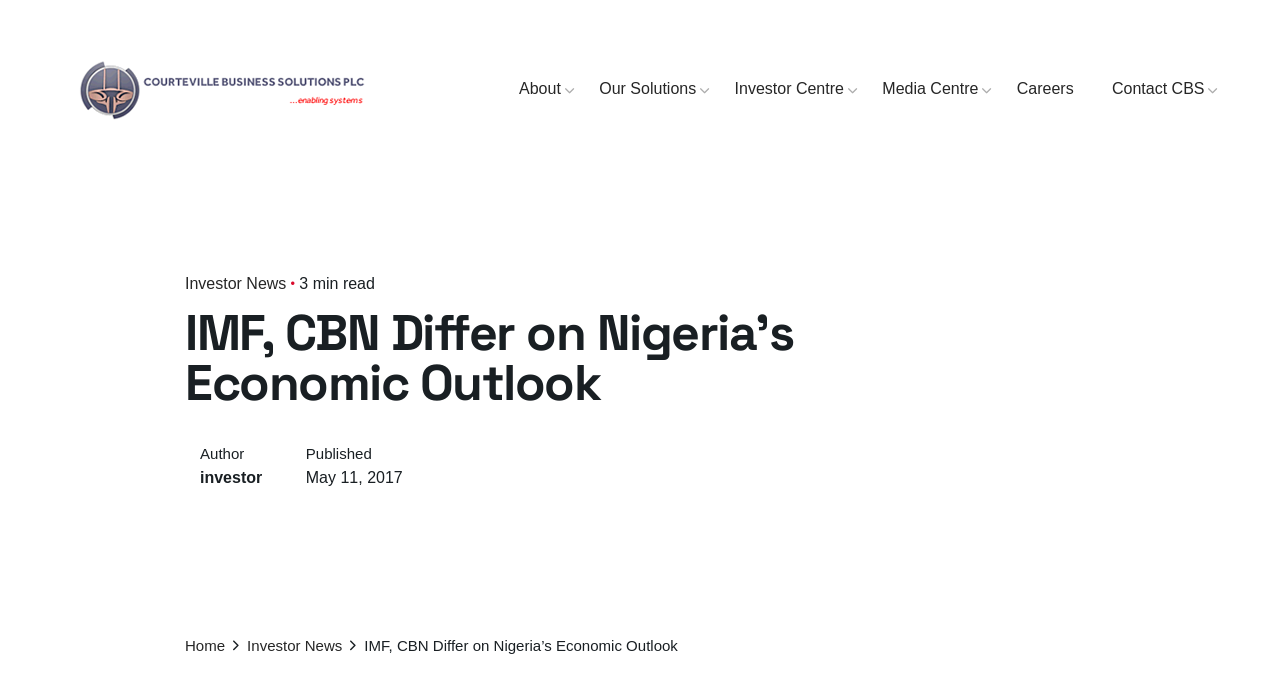Who is the author of the article?
Please provide a single word or phrase based on the screenshot.

Not specified